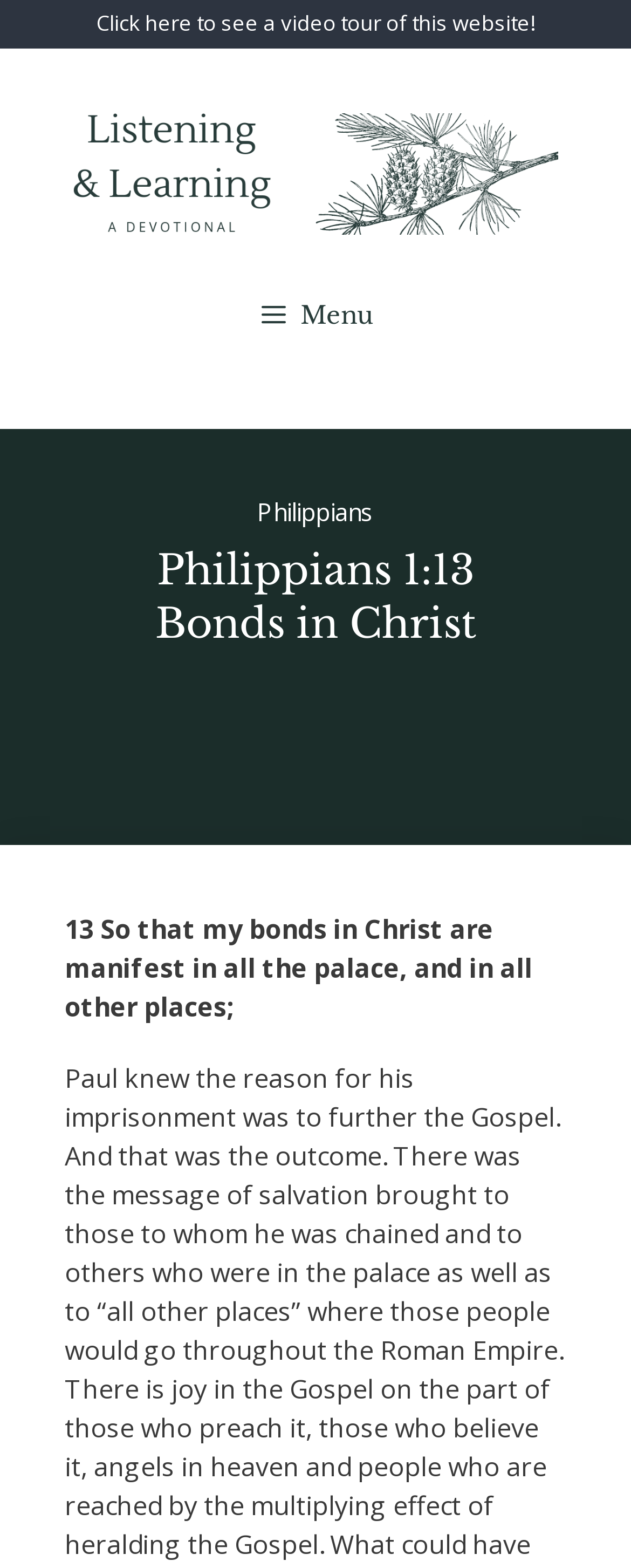Answer briefly with one word or phrase:
What is the name of the website section being accessed?

Listening & Learning